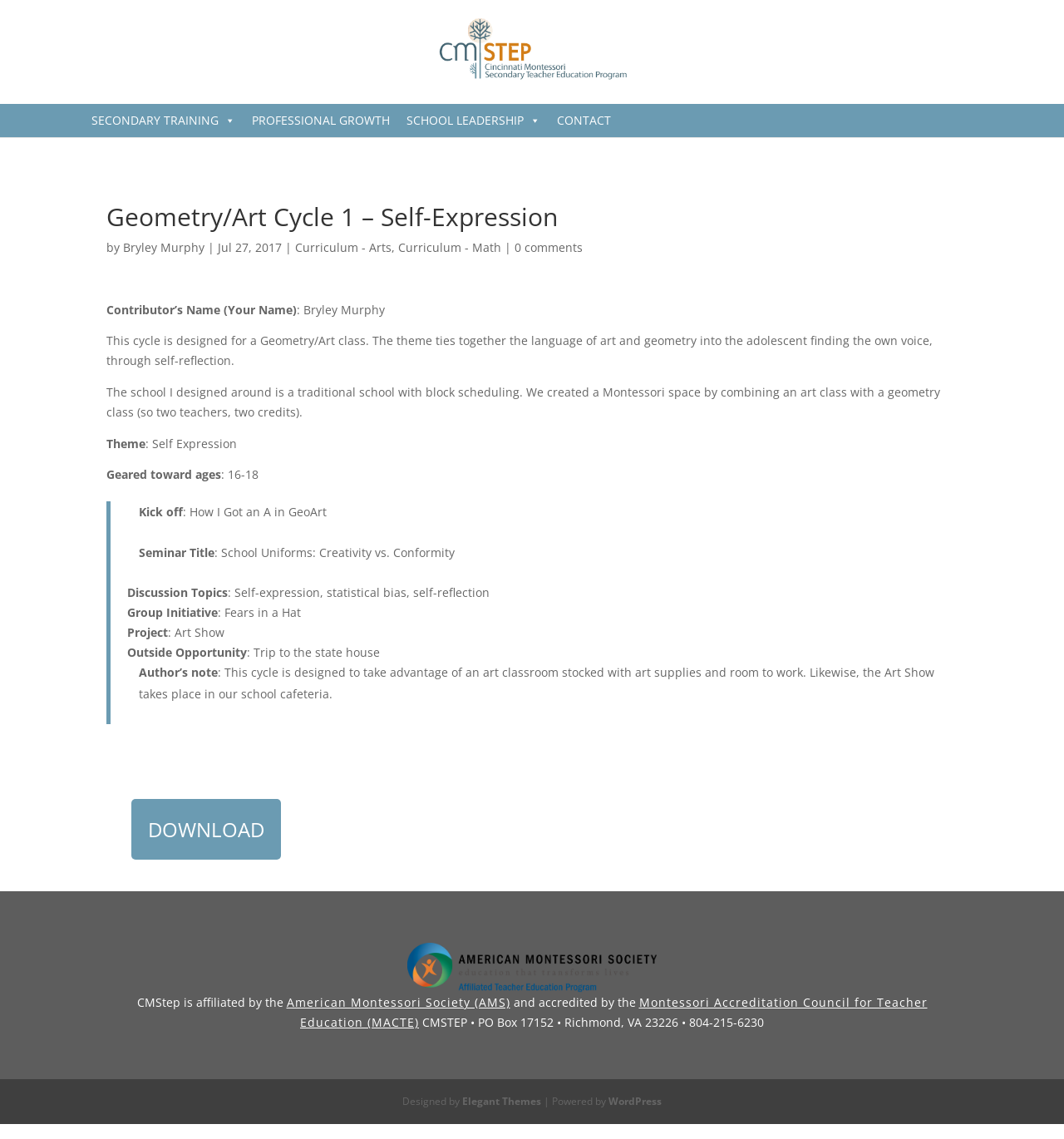Determine the bounding box coordinates of the region to click in order to accomplish the following instruction: "Download the file". Provide the coordinates as four float numbers between 0 and 1, specifically [left, top, right, bottom].

[0.123, 0.738, 0.264, 0.752]